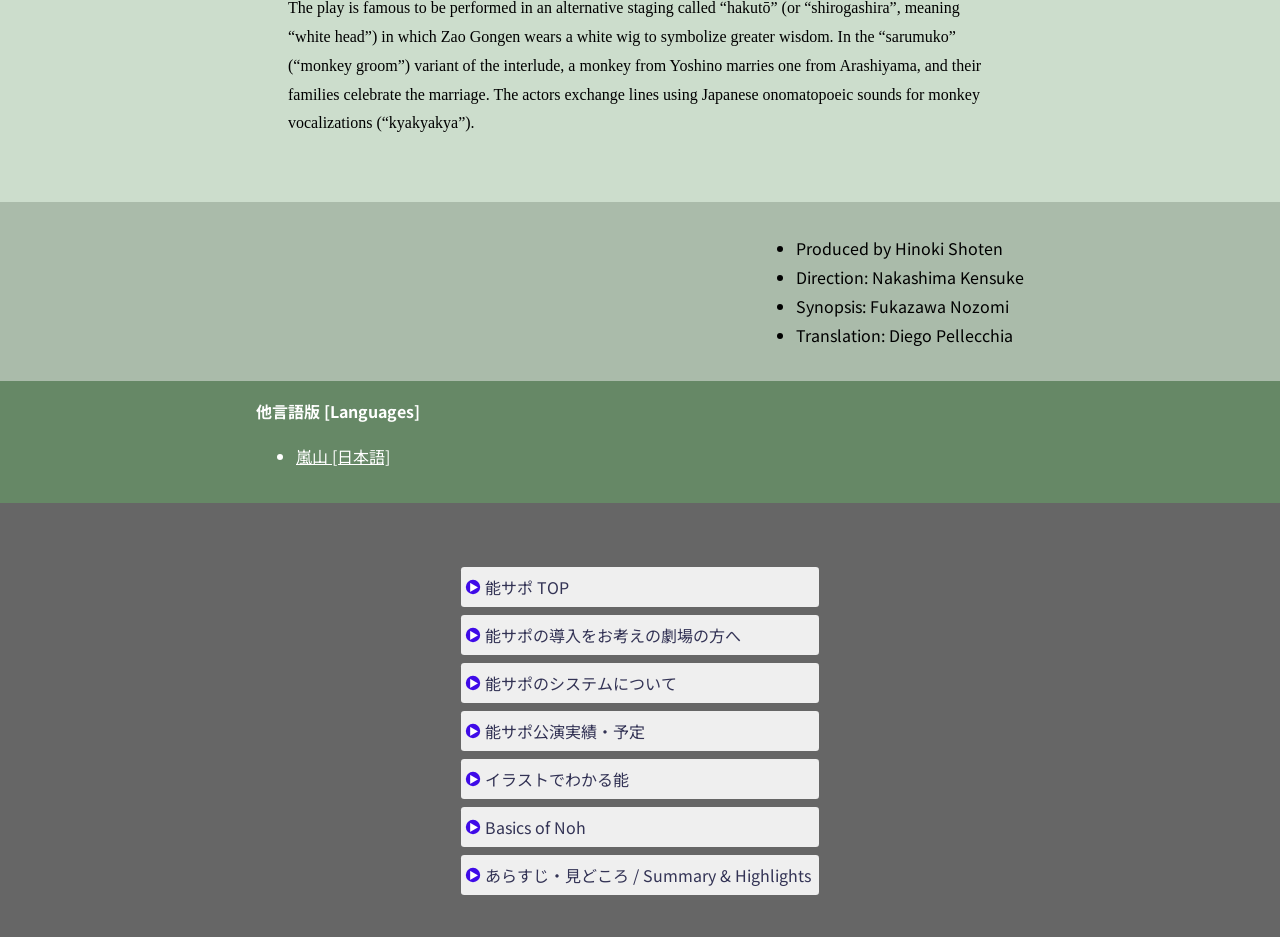Given the webpage screenshot, identify the bounding box of the UI element that matches this description: "嵐山 [日本語]".

[0.231, 0.474, 0.305, 0.5]